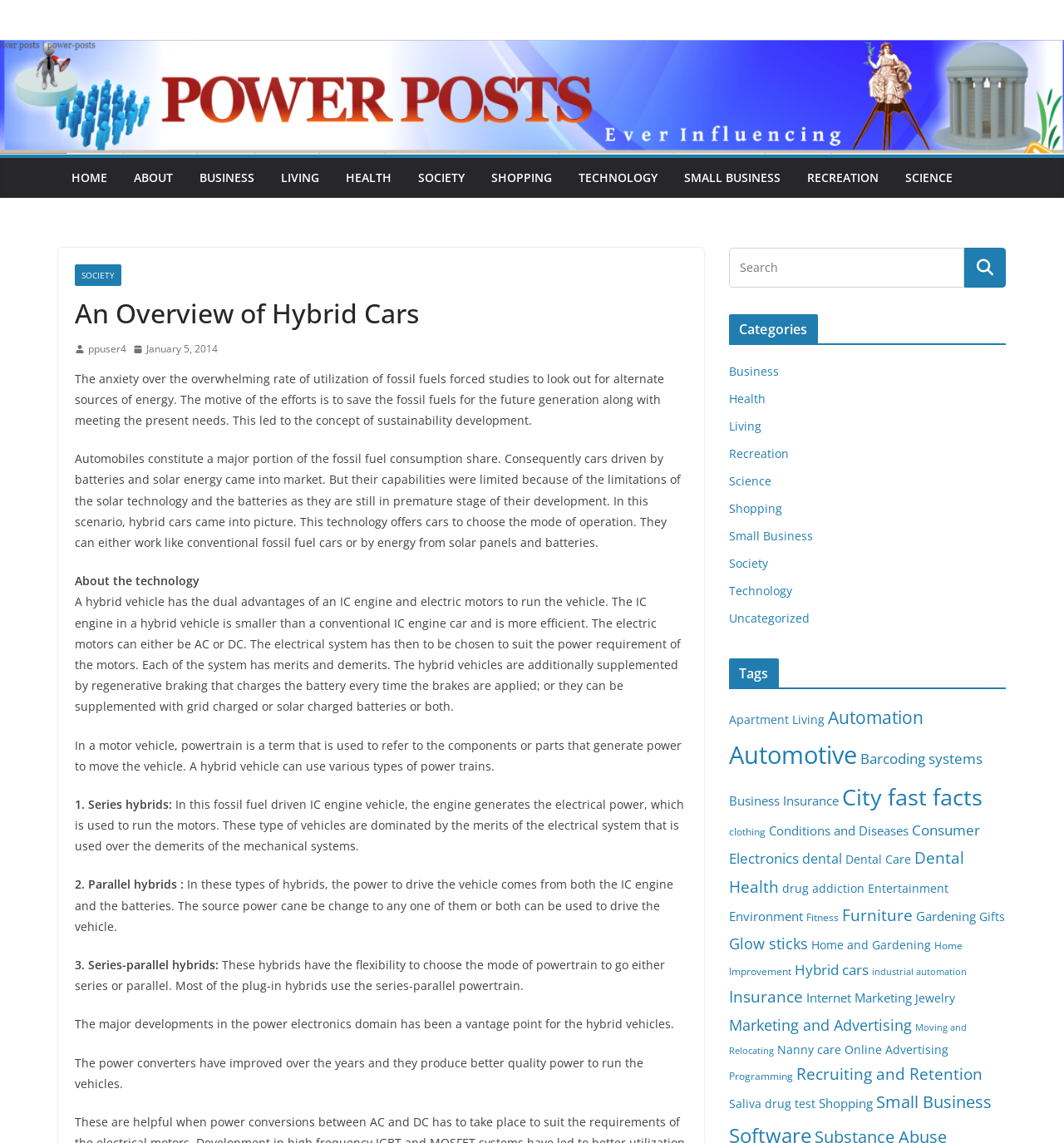Using the format (top-left x, top-left y, bottom-right x, bottom-right y), and given the element description, identify the bounding box coordinates within the screenshot: Rock mechanics and thermodynamics

None